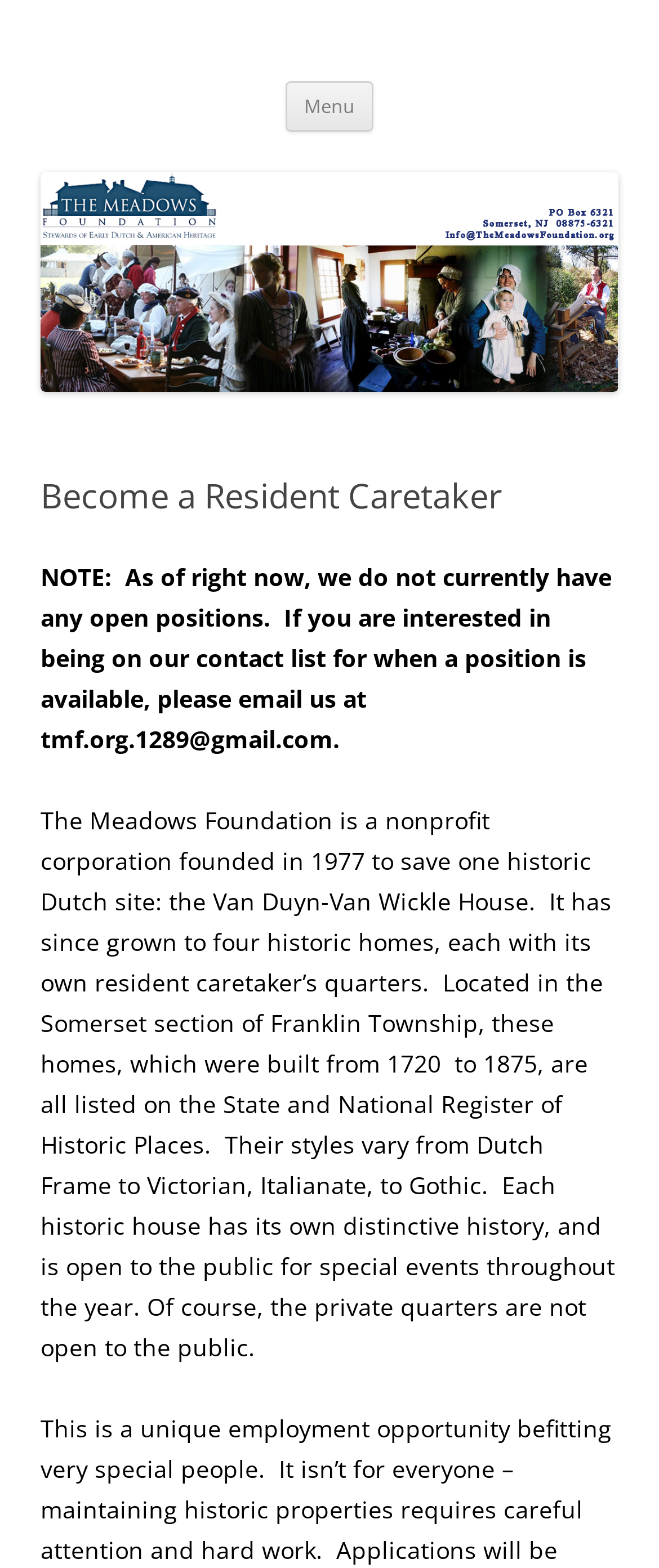Answer the following in one word or a short phrase: 
What type of organization is The Meadows Foundation?

Nonprofit corporation